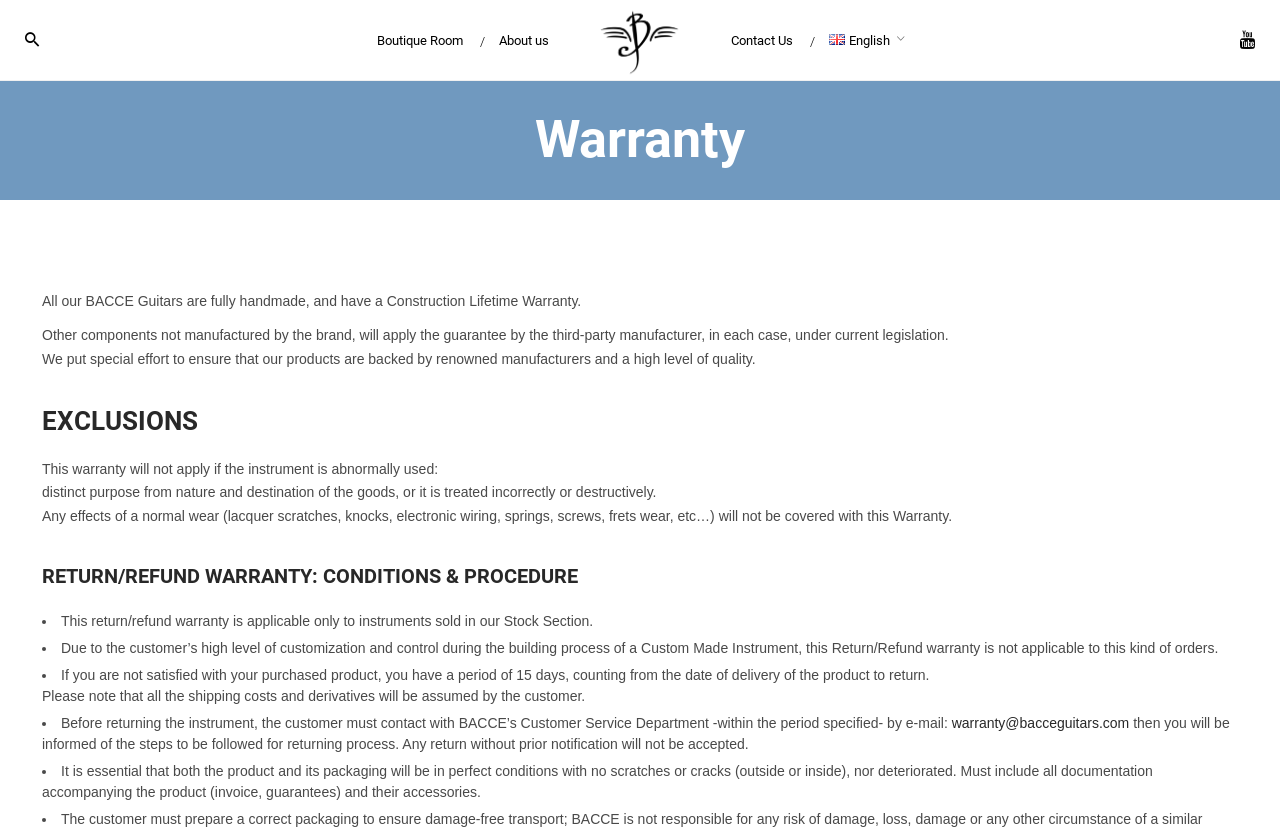Find the bounding box coordinates of the UI element according to this description: "English".

[0.634, 0.039, 0.709, 0.057]